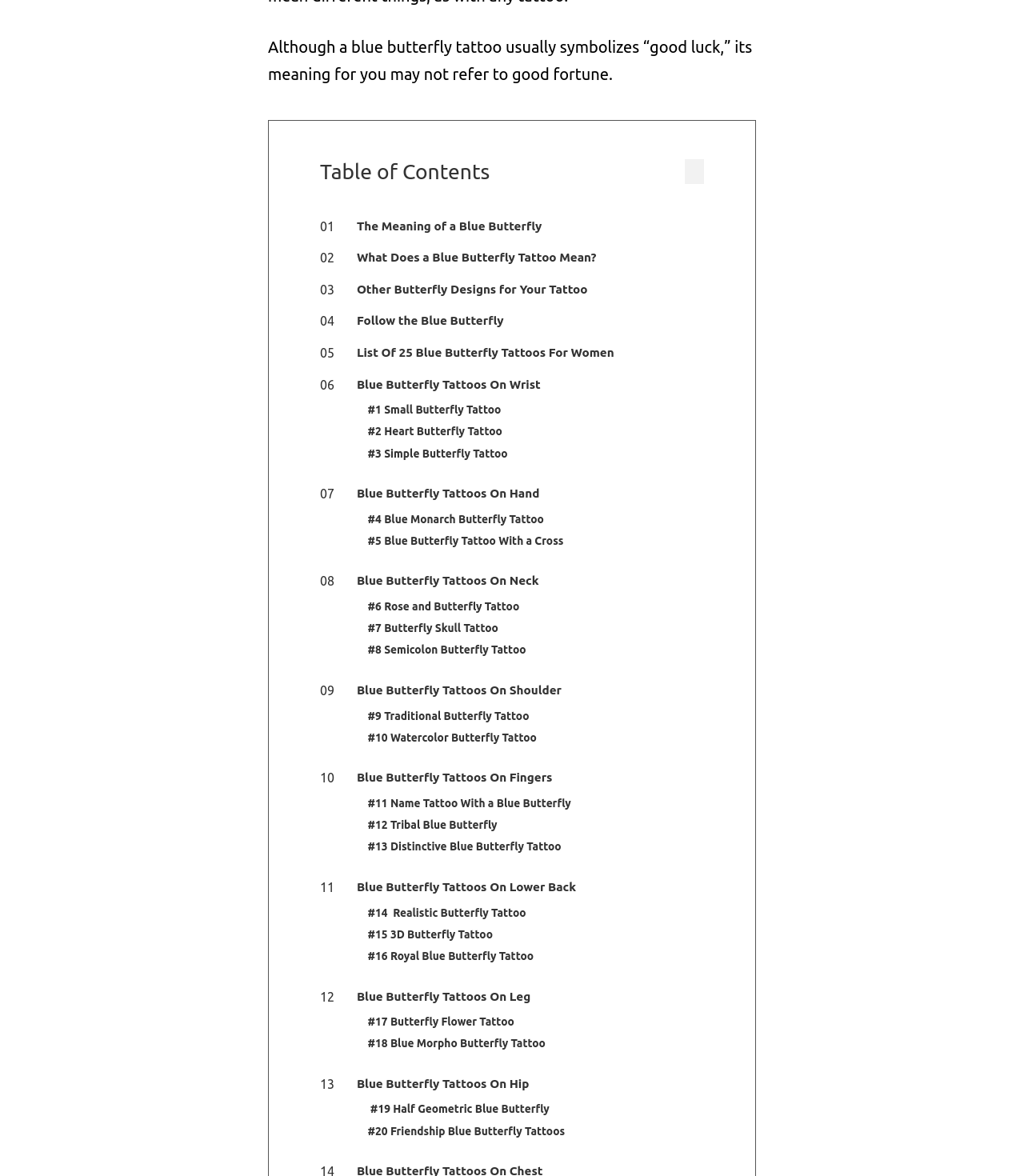Look at the image and write a detailed answer to the question: 
What is the purpose of the 'Table of Contents' section?

The 'Table of Contents' section is located near the top of the webpage and contains links to different sections of the webpage. This suggests that its purpose is to allow users to easily navigate to specific parts of the webpage, rather than having to scroll through the entire page.